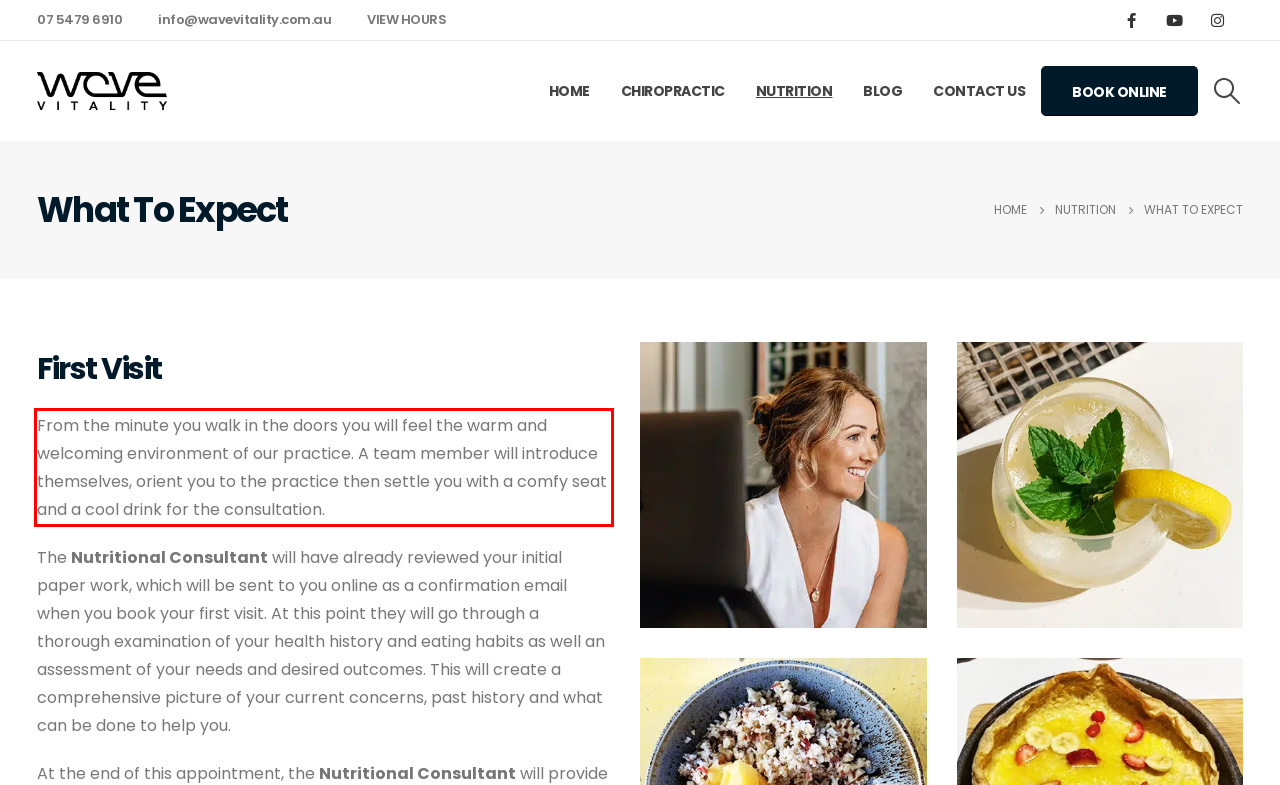You are given a screenshot showing a webpage with a red bounding box. Perform OCR to capture the text within the red bounding box.

From the minute you walk in the doors you will feel the warm and welcoming environment of our practice. A team member will introduce themselves, orient you to the practice then settle you with a comfy seat and a cool drink for the consultation.